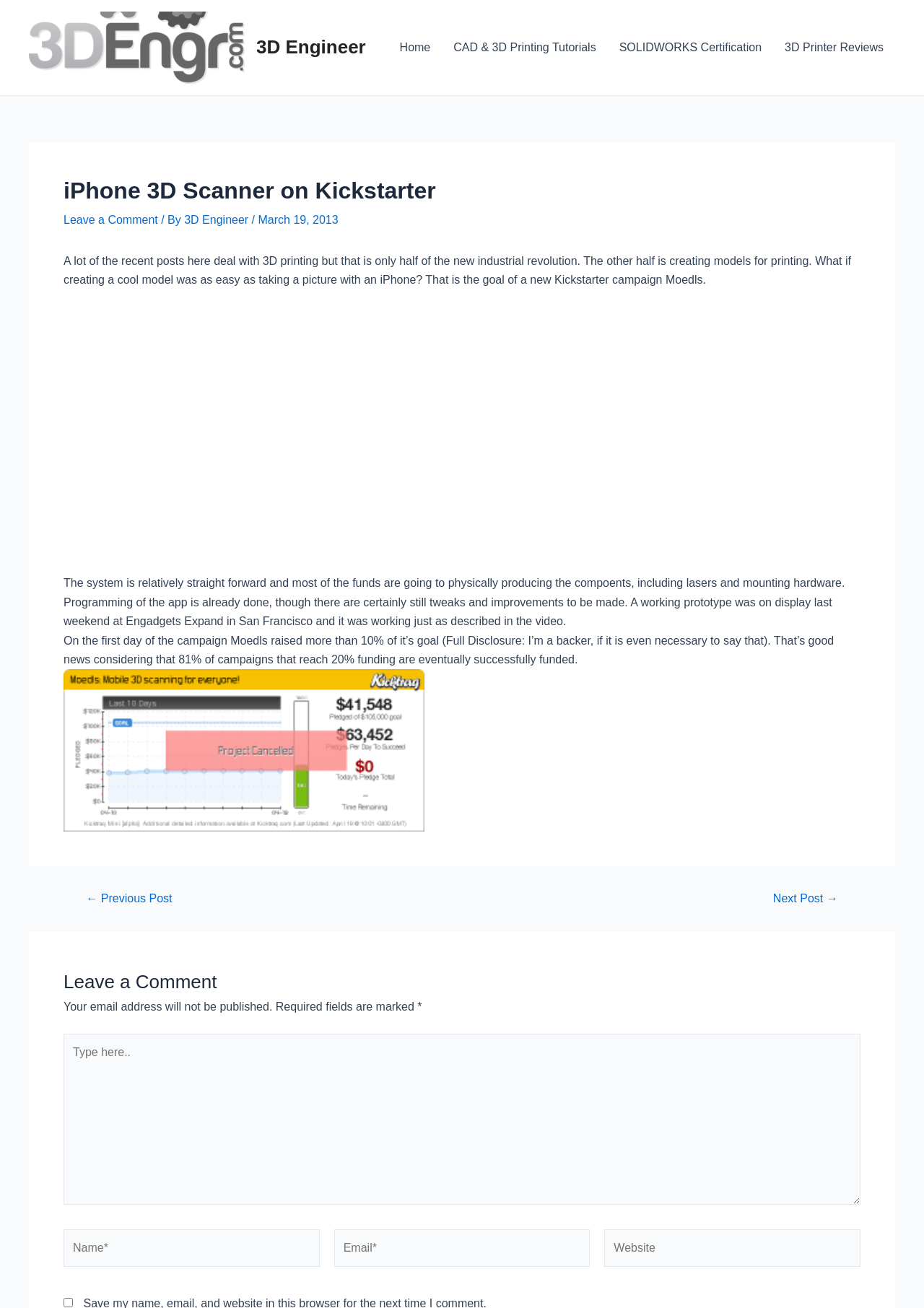Determine the bounding box coordinates of the area to click in order to meet this instruction: "Type in the comment box".

[0.069, 0.79, 0.931, 0.921]